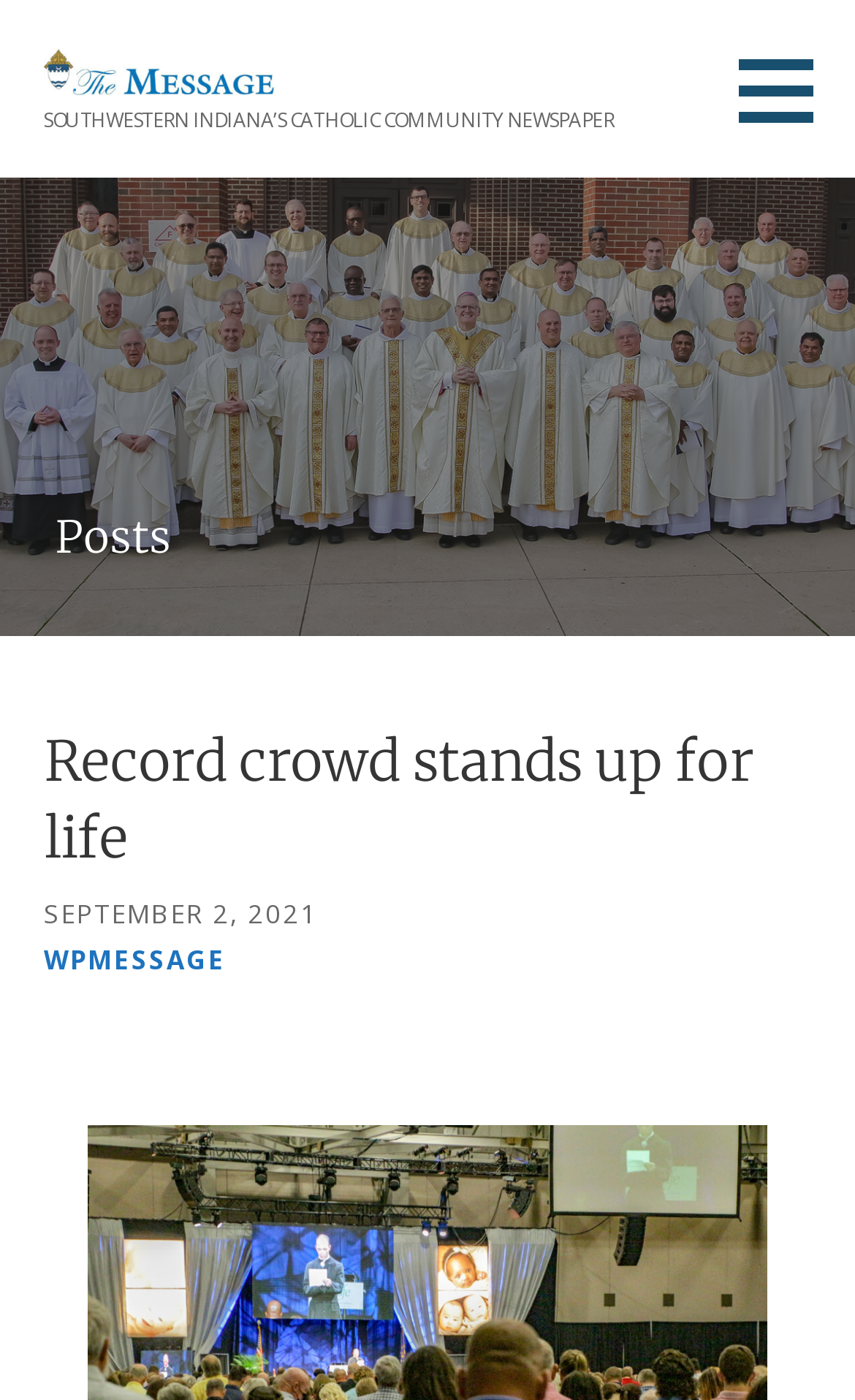Please find the bounding box coordinates in the format (top-left x, top-left y, bottom-right x, bottom-right y) for the given element description. Ensure the coordinates are floating point numbers between 0 and 1. Description: wpmessage

[0.051, 0.673, 0.264, 0.698]